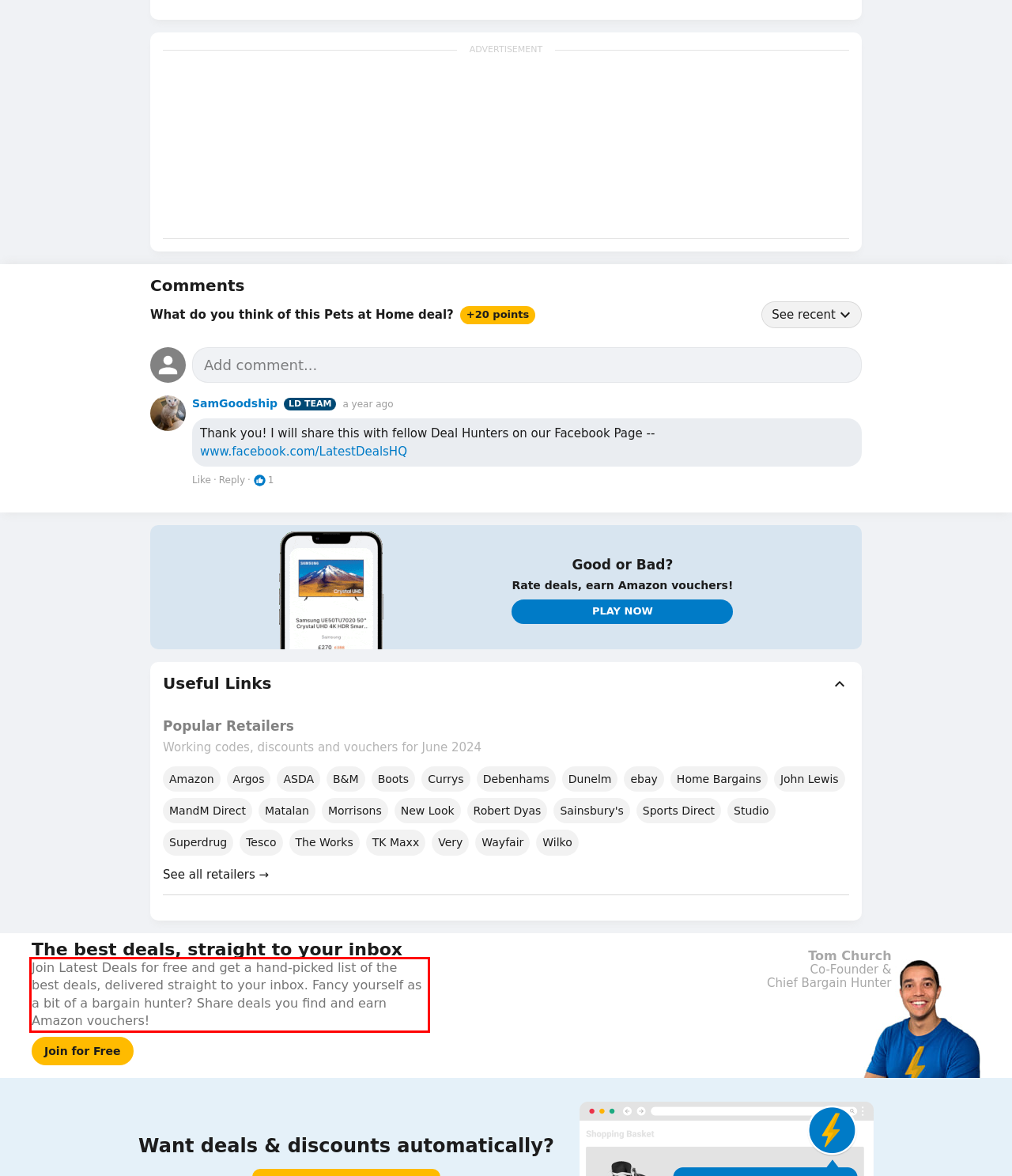Identify the text inside the red bounding box in the provided webpage screenshot and transcribe it.

Join Latest Deals for free and get a hand-picked list of the best deals, delivered straight to your inbox. Fancy yourself as a bit of a bargain hunter? Share deals you find and earn Amazon vouchers!